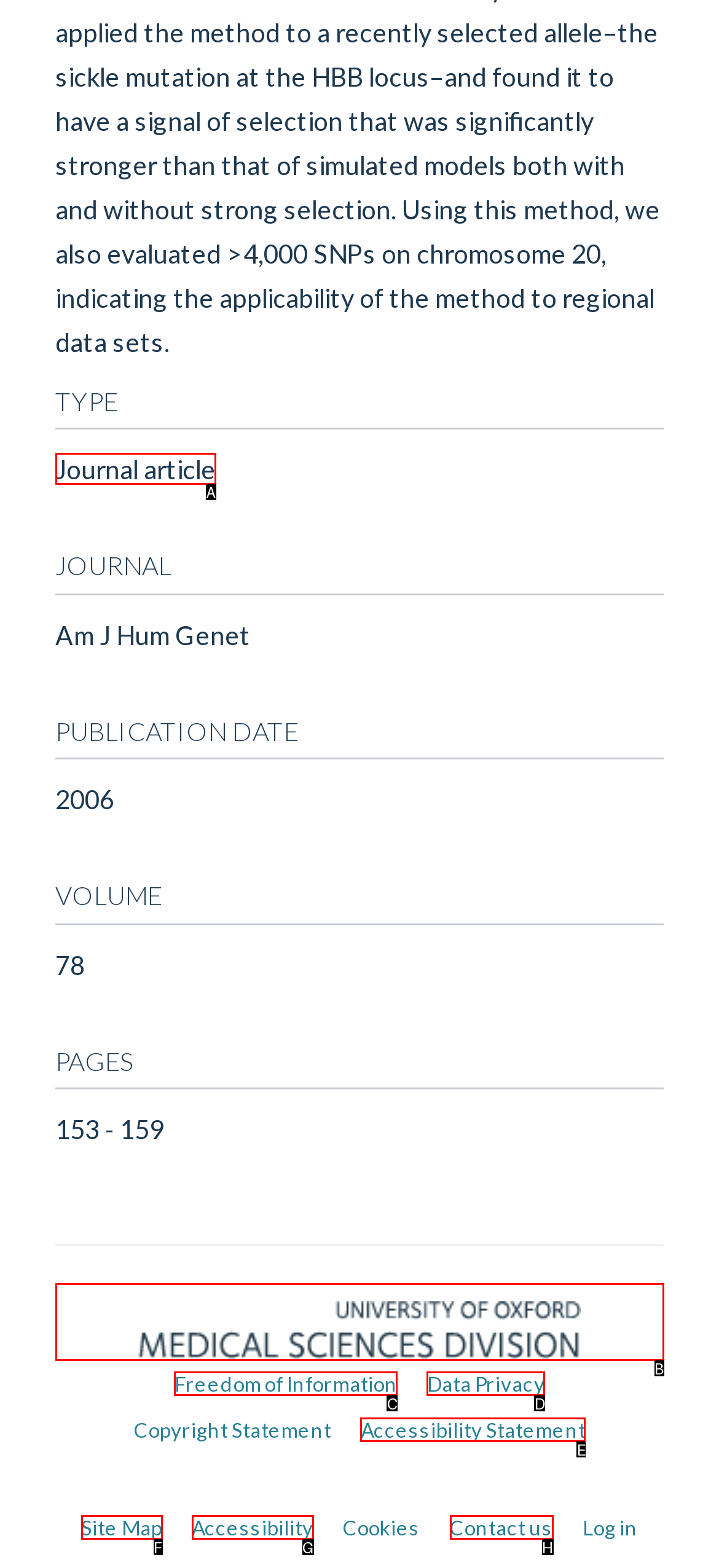Select the letter of the UI element you need to click on to fulfill this task: View journal article details. Write down the letter only.

A